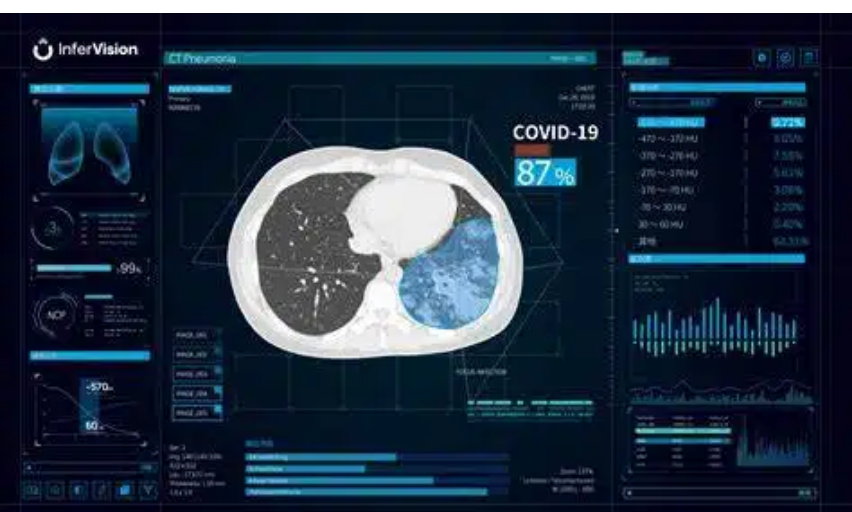Please give a succinct answer to the question in one word or phrase:
What percentage of COVID-19 is indicated in the scan?

87%